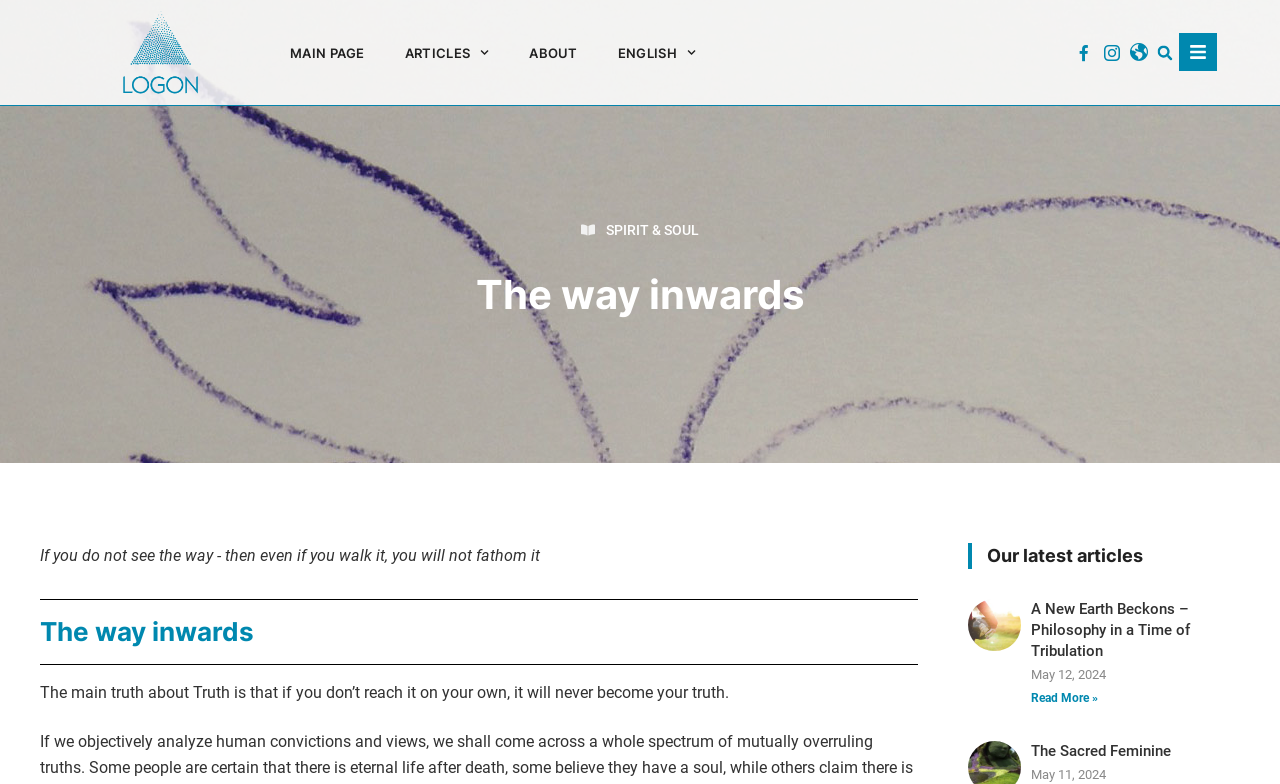How many social media icons are on the webpage?
Please provide a detailed and comprehensive answer to the question.

I counted the number of social media icons on the webpage by looking at the links with Unicode characters, such as '', '', and '', which are commonly used to represent social media icons. There are three of them.